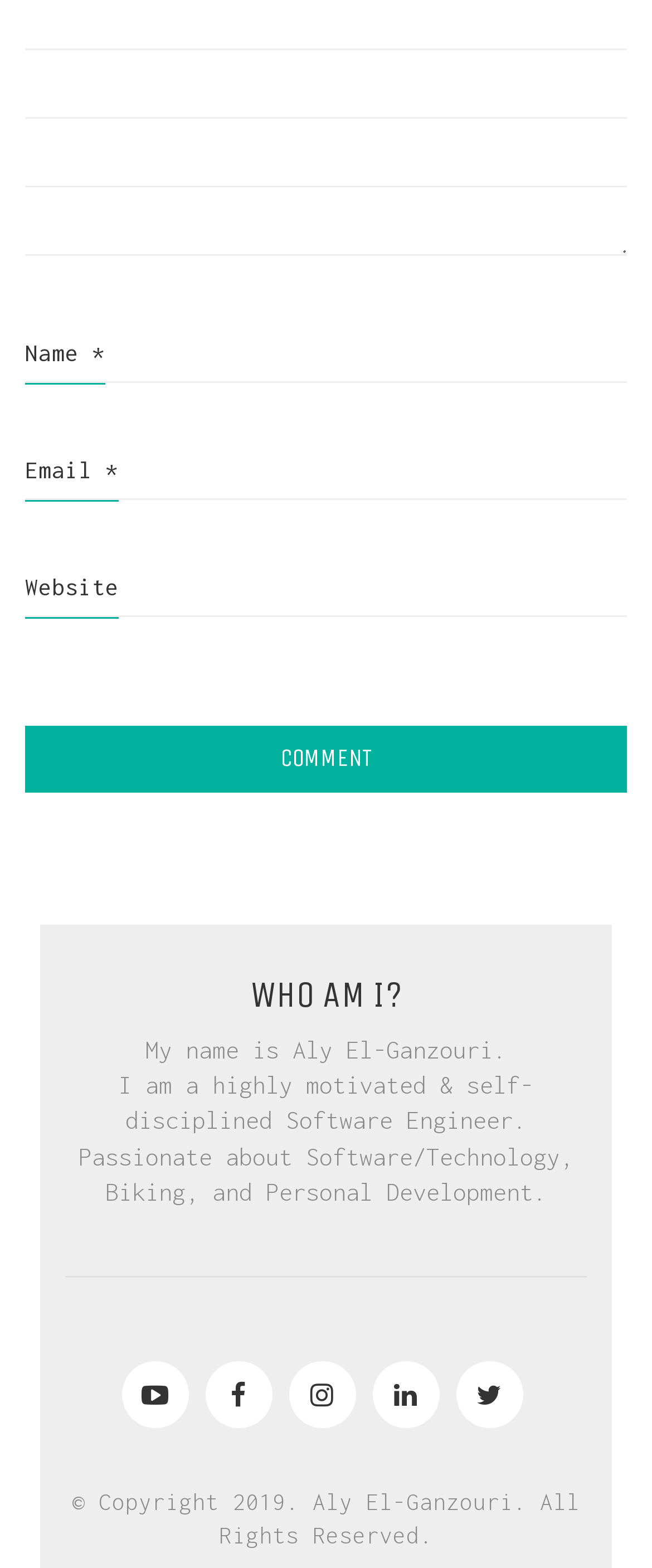Can you identify the bounding box coordinates of the clickable region needed to carry out this instruction: 'Type your website'? The coordinates should be four float numbers within the range of 0 to 1, stated as [left, top, right, bottom].

[0.038, 0.363, 0.962, 0.393]